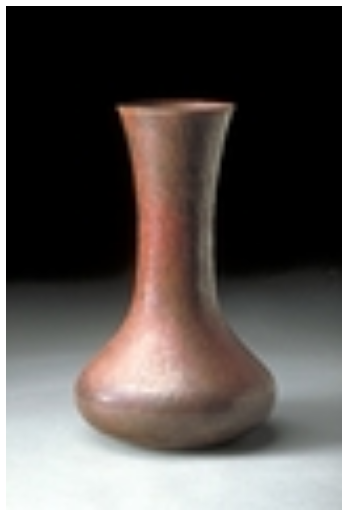Is the vase part of an eco-friendly collection?
Please look at the screenshot and answer using one word or phrase.

Yes